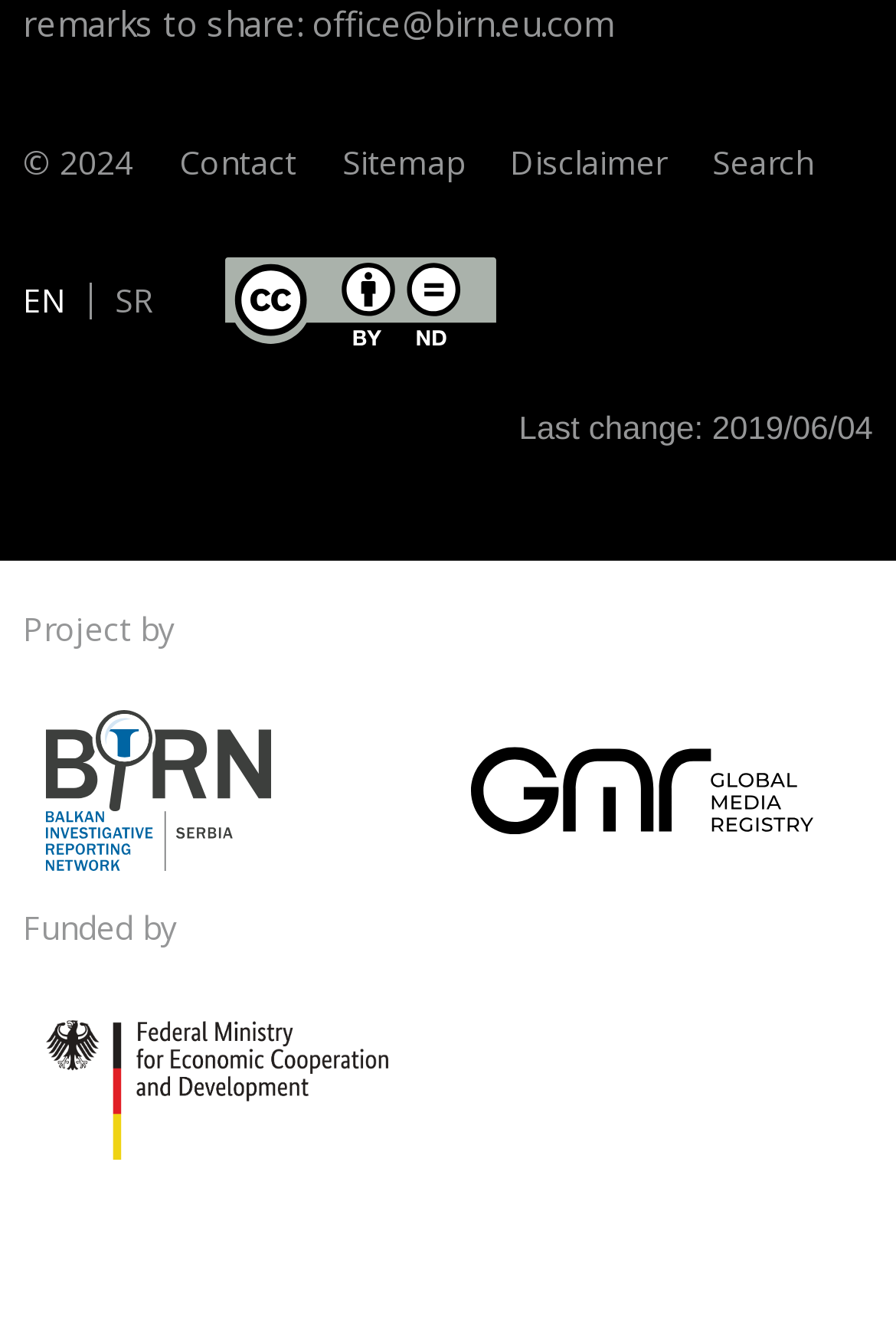Could you locate the bounding box coordinates for the section that should be clicked to accomplish this task: "Search the website".

[0.795, 0.104, 0.908, 0.137]